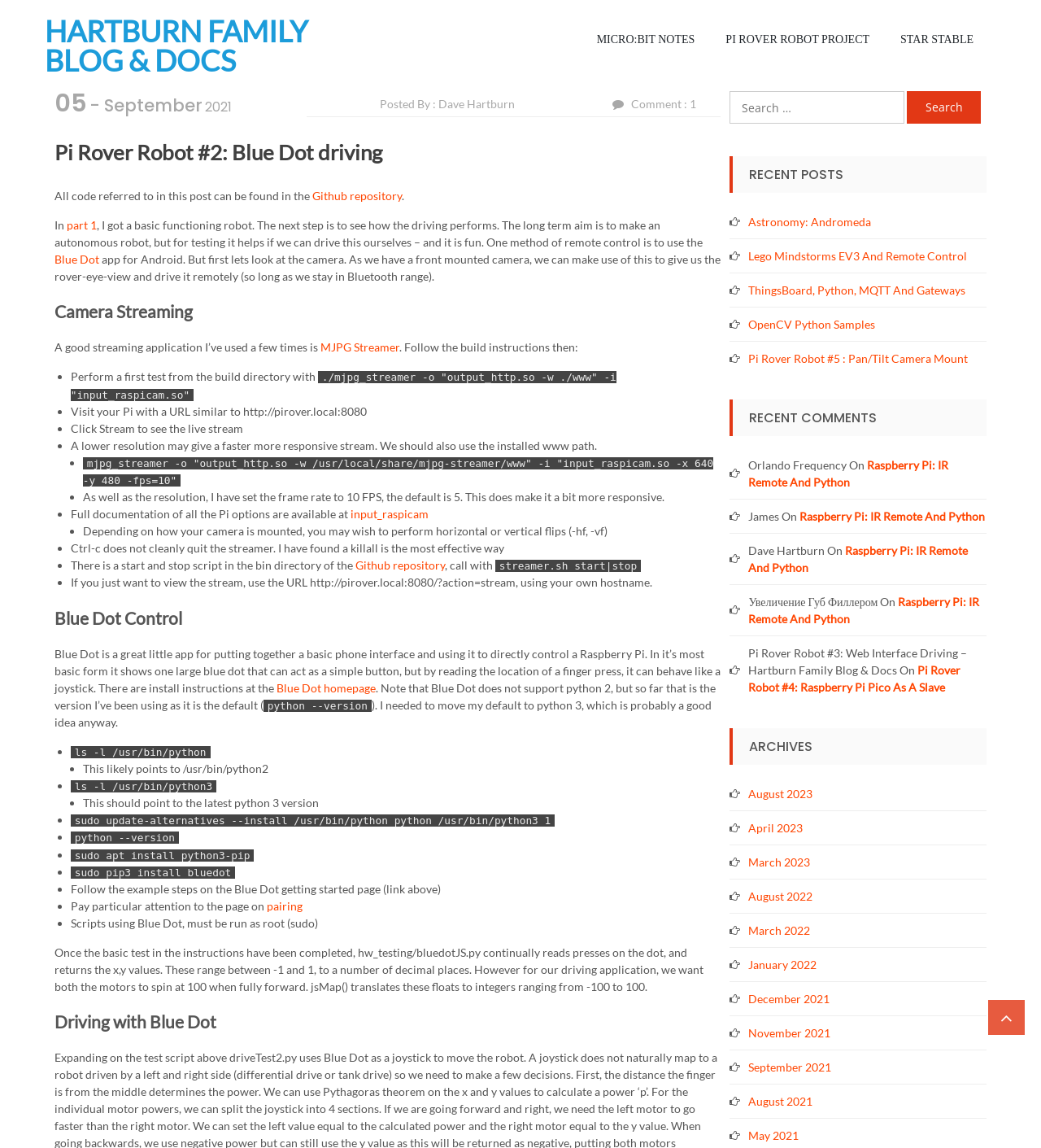Carefully examine the image and provide an in-depth answer to the question: What is the name of the app used for remote control?

The name of the app used for remote control can be found in the static text element, where it says 'One method of remote control is to use the Blue Dot app for Android'.